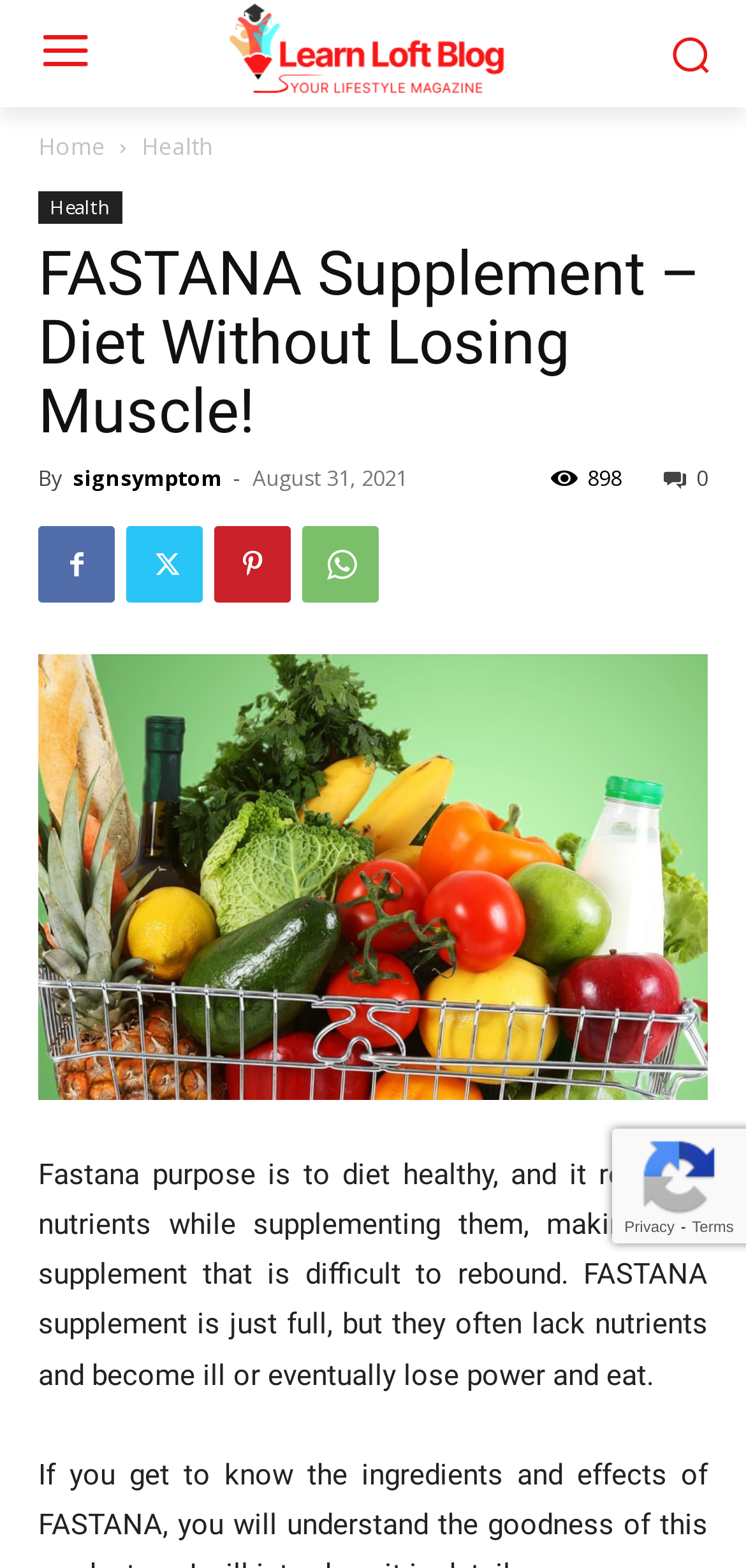Based on the element description: "alt="FASTANA Supplement" title="FASTANA sypplement"", identify the bounding box coordinates for this UI element. The coordinates must be four float numbers between 0 and 1, listed as [left, top, right, bottom].

[0.051, 0.417, 0.949, 0.702]